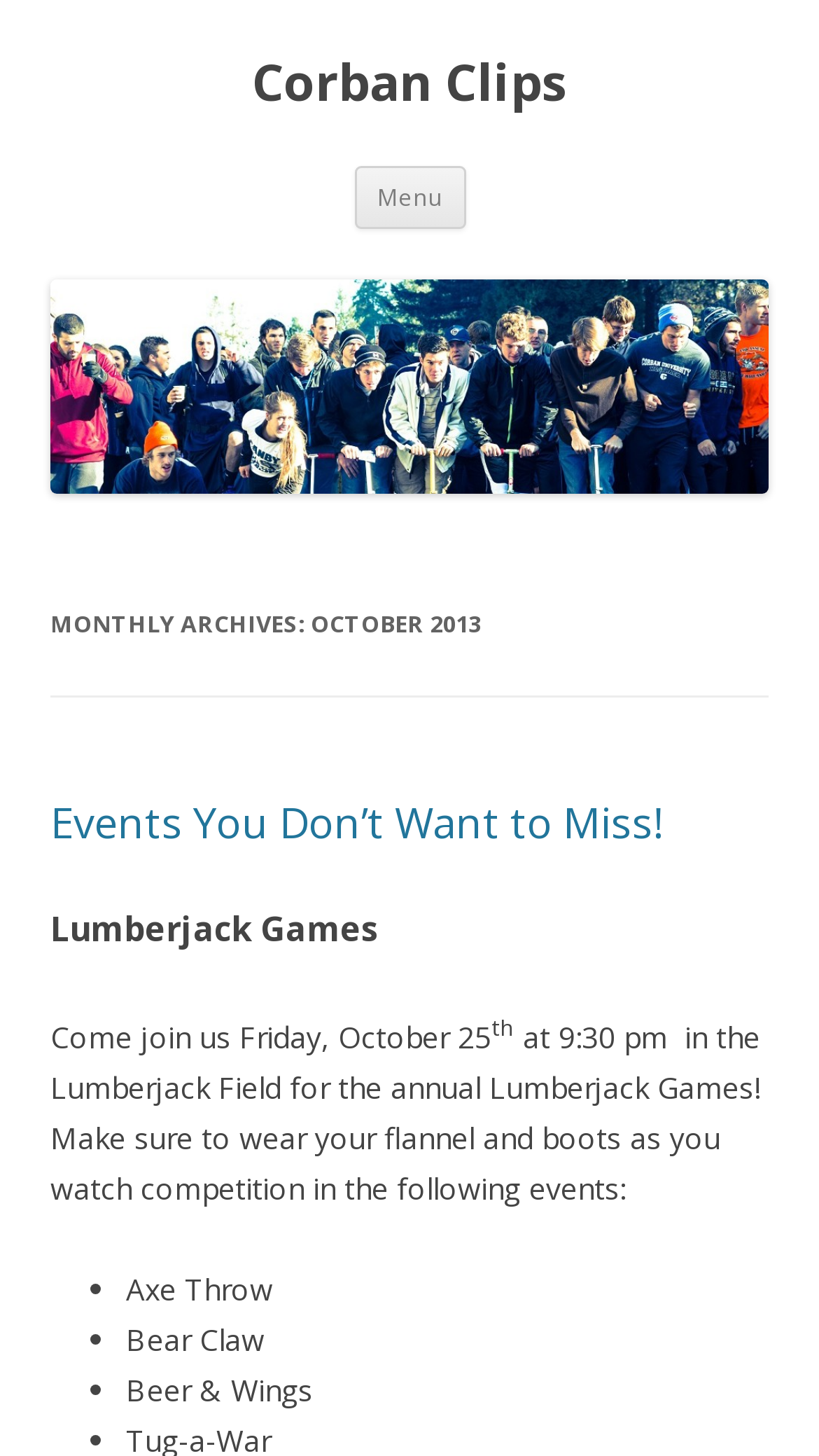Generate a detailed explanation of the webpage's features and information.

The webpage appears to be a blog or news article page from Corban Clips, dated October 2013. At the top, there is a heading "Corban Clips" which is also a link, situated almost at the center of the page. To the right of this heading is a button labeled "Menu". Below the heading, there is a link "Skip to content" and another link "Corban Clips" which is accompanied by an image with the same label.

The main content of the page is divided into sections, with a header "MONTHLY ARCHIVES: OCTOBER 2013" situated near the top. Below this header, there is a section titled "Events You Don’t Want to Miss!" which contains a link with the same title. 

Further down, there is a section about "Lumberjack Games" which includes a brief description of the event, scheduled for Friday, October 25th. The description is followed by a list of events, marked with bullet points, including "Axe Throw", "Bear Claw", and "Beer & Wings".